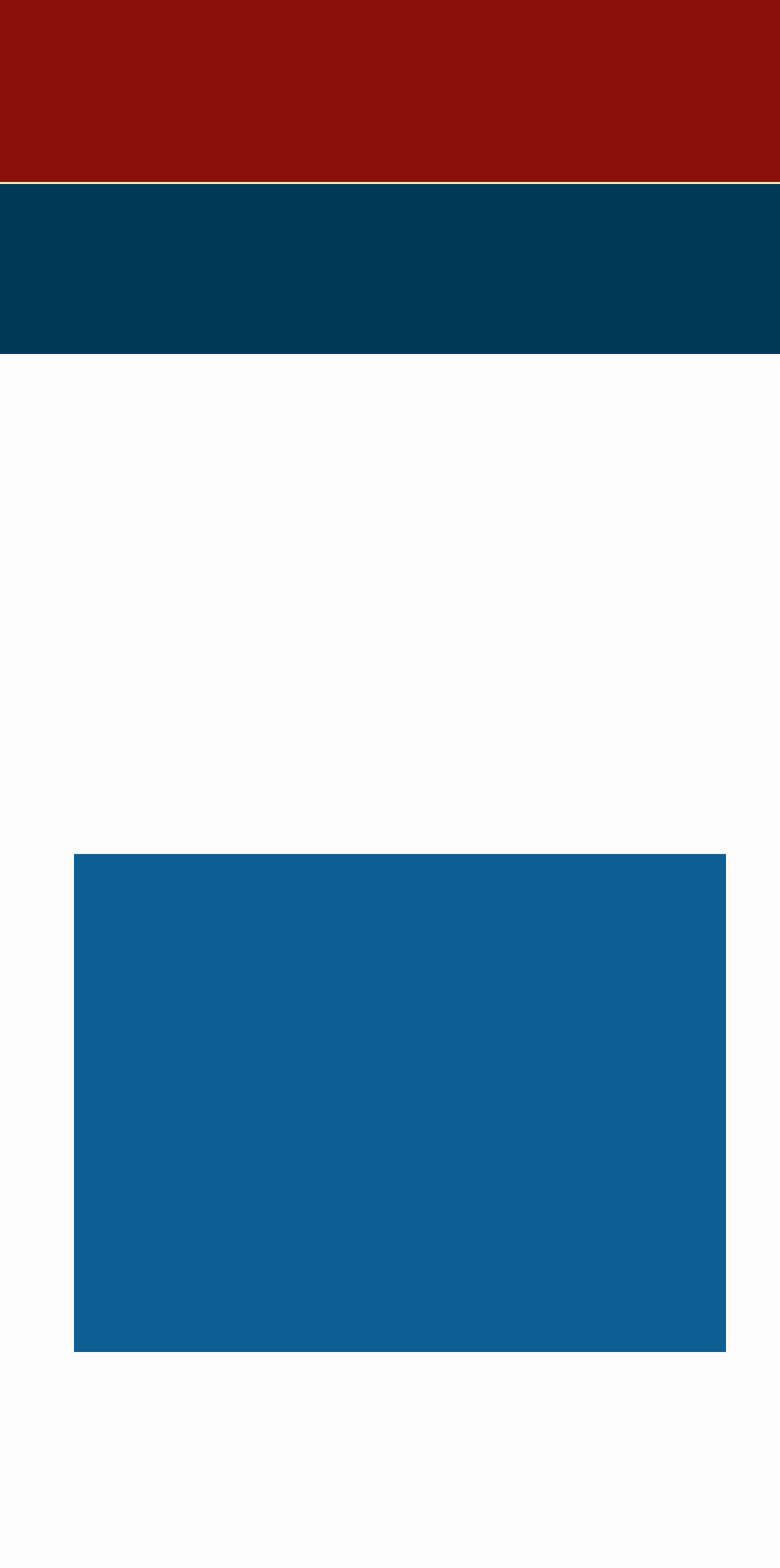What is the name of the toolkit?
Based on the content of the image, thoroughly explain and answer the question.

I found the answer by looking at the heading with the bounding box coordinates [0.062, 0.148, 0.857, 0.195], which mentions 'CDIL Toolkit Sandbox'. This suggests that the name of the toolkit is CDIL Toolkit Sandbox.